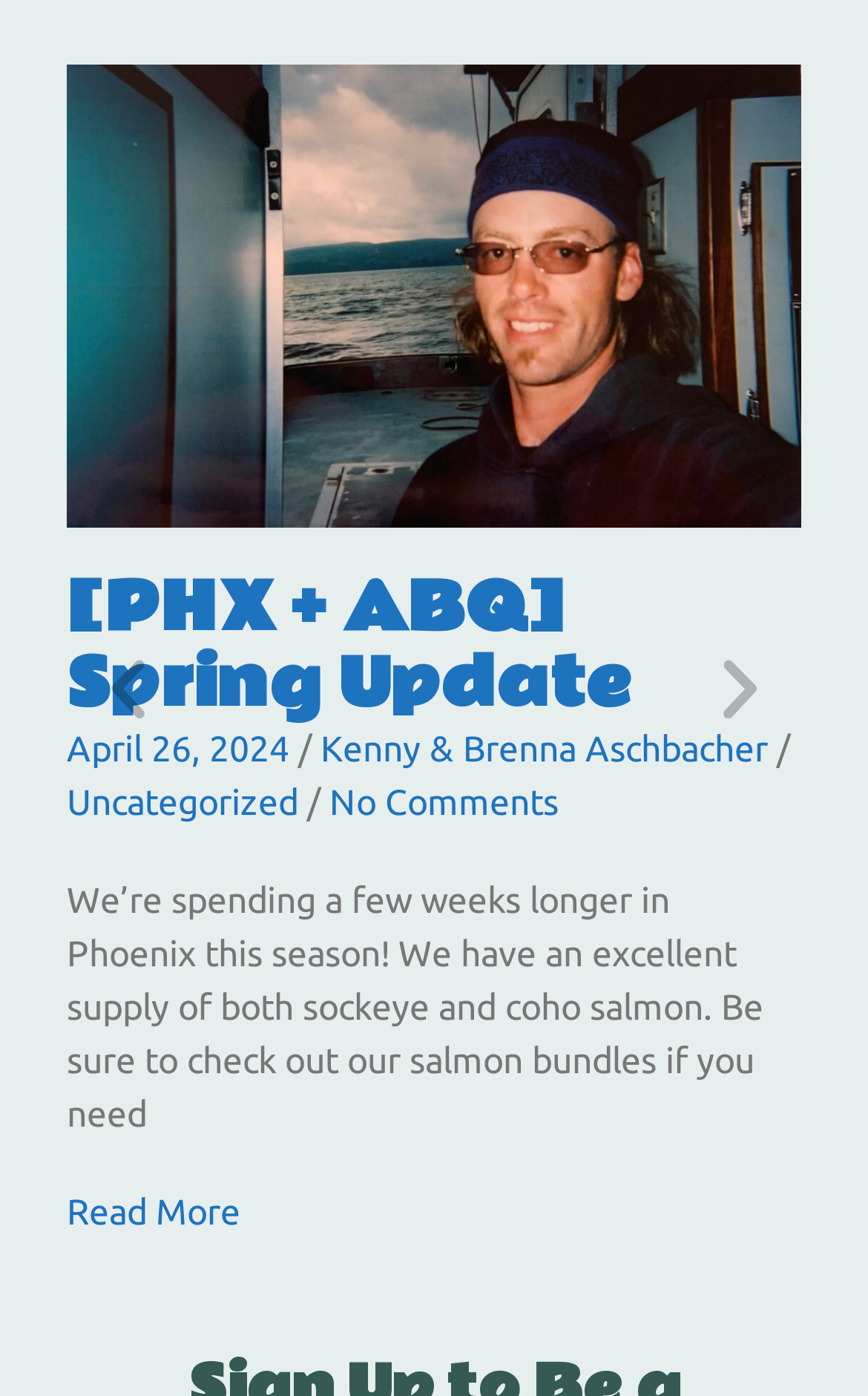How many comments does the latest article have?
Using the information from the image, provide a comprehensive answer to the question.

The link element with the text 'No Comments' is located near the title and date of the article, indicating that the latest article has no comments.